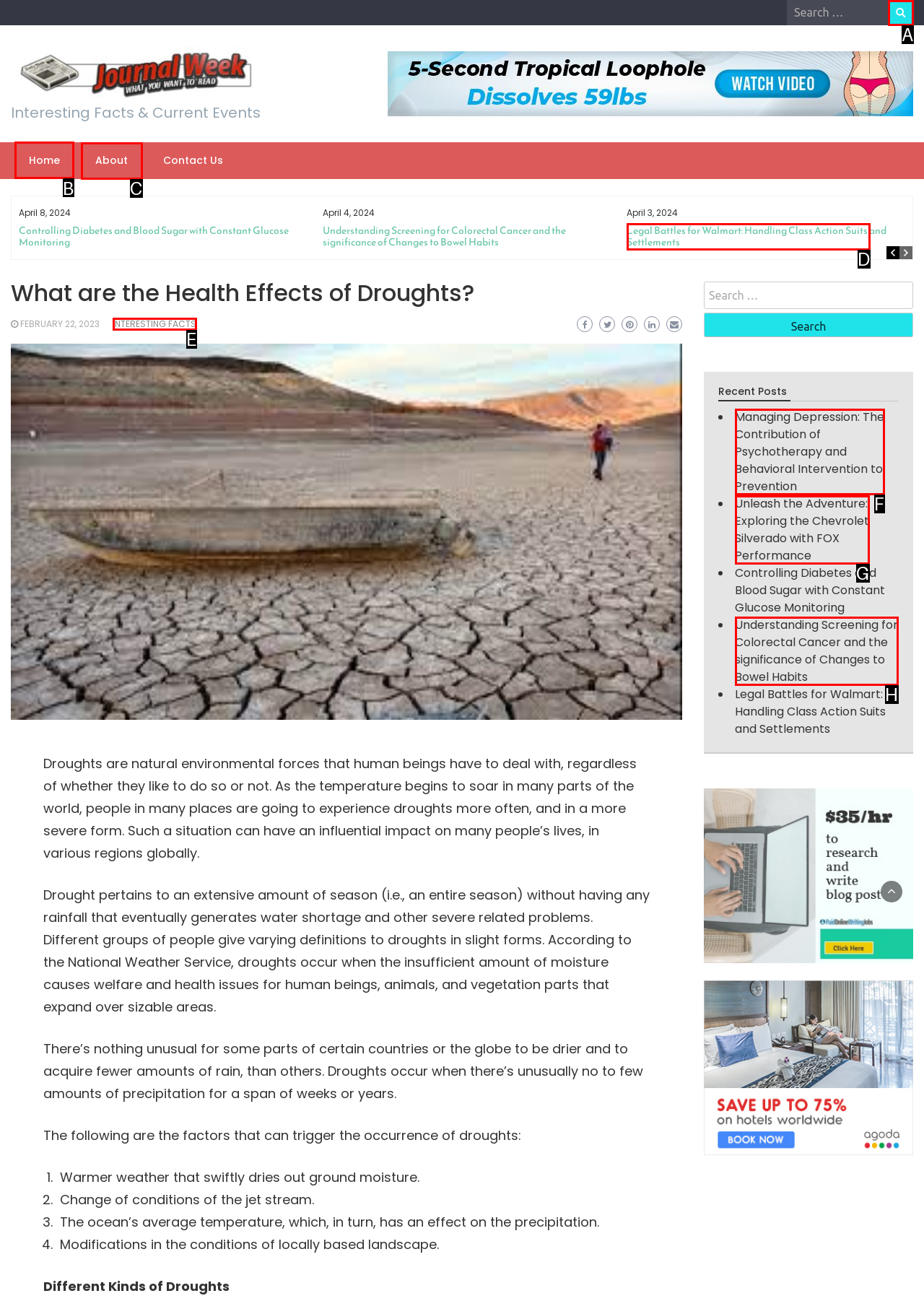Identify the appropriate choice to fulfill this task: Click on 'Home'
Respond with the letter corresponding to the correct option.

B